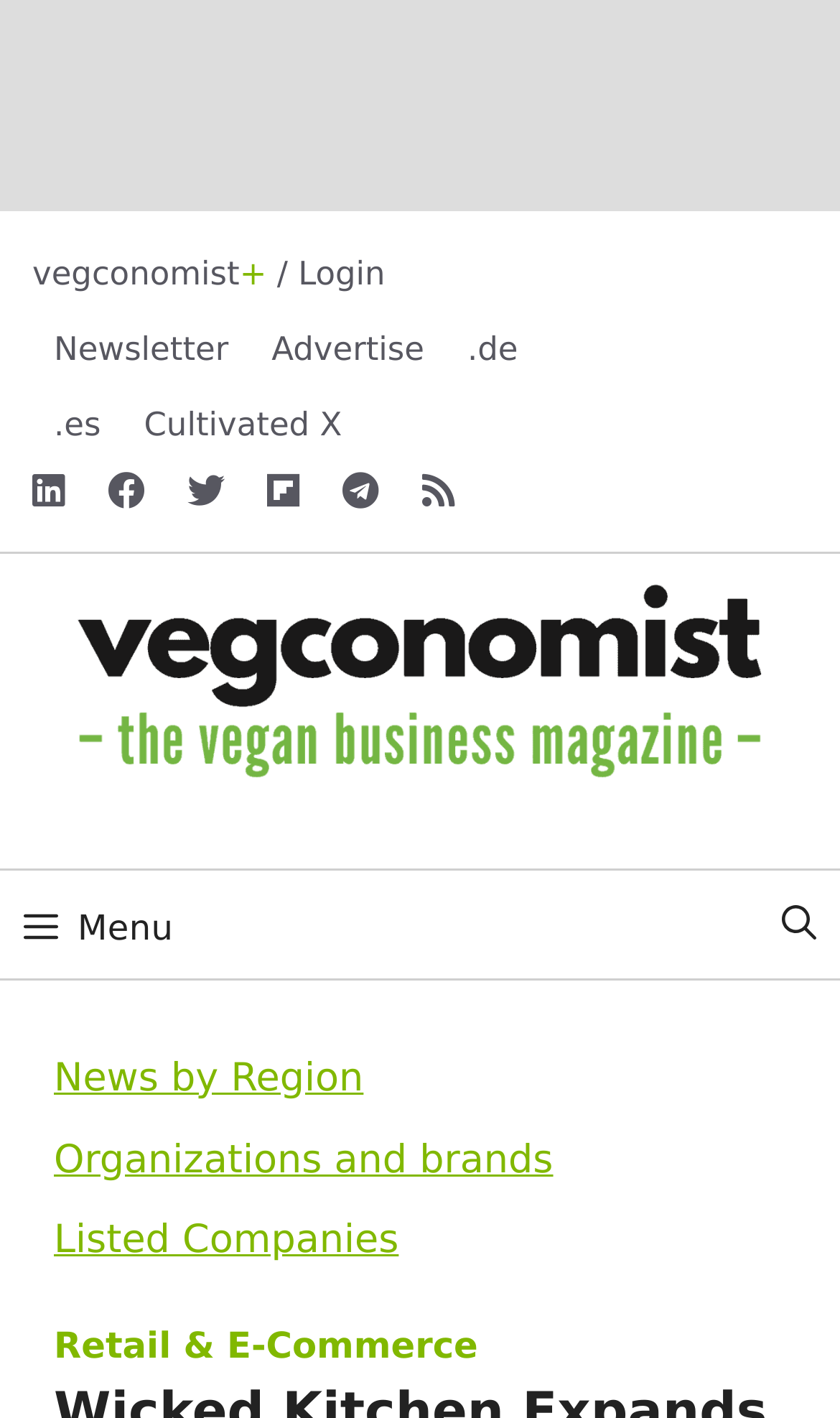Please provide the bounding box coordinates in the format (top-left x, top-left y, bottom-right x, bottom-right y). Remember, all values are floating point numbers between 0 and 1. What is the bounding box coordinate of the region described as: Newsletter

[0.064, 0.233, 0.272, 0.26]